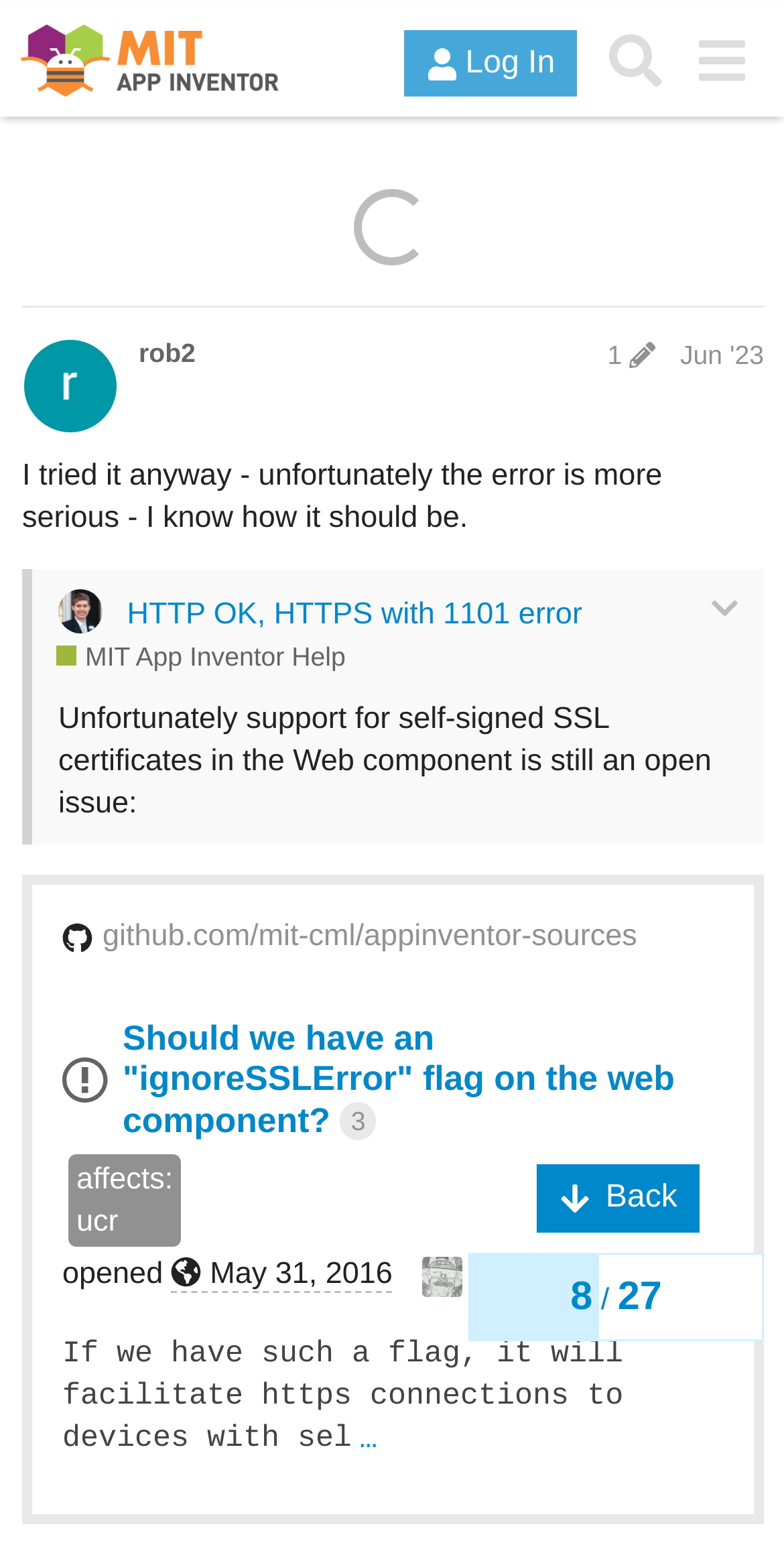Give a full account of the webpage's elements and their arrangement.

This webpage appears to be a discussion forum or help page related to MIT App Inventor. At the top, there is a header section with a link to the "MIT App Inventor Community" and an image associated with it. Below this, there is a heading that indicates the topic is closed and no longer accepts new replies, with a link to the topic title "Error 1101: Could not get response with specified URL".

On the left side of the page, there is a navigation section with a progress indicator showing 8 out of 27 pages. Below this, there are several buttons, including "like this post", "copy a link to this post to clipboard", and "back".

The main content of the page consists of a series of posts and replies. The first post is from a user named "rob2" and includes a link to their profile and a button to view their post edit history. The post itself discusses an error with calling a GET URL function in MIT App Inventor.

Below this, there are several replies to the post, including links to other topics and resources, such as the MIT App Inventor Help page. One of the replies includes a blockquote with a quote from another user, and another reply has a link to a GitHub page.

Further down the page, there is a section with a heading that asks if a flag should be added to the web component to ignore SSL errors. This section includes several links and a button to expand or collapse the content.

Throughout the page, there are various images, including icons and avatars associated with user profiles. The page also includes several buttons and links to perform actions such as liking or replying to posts.